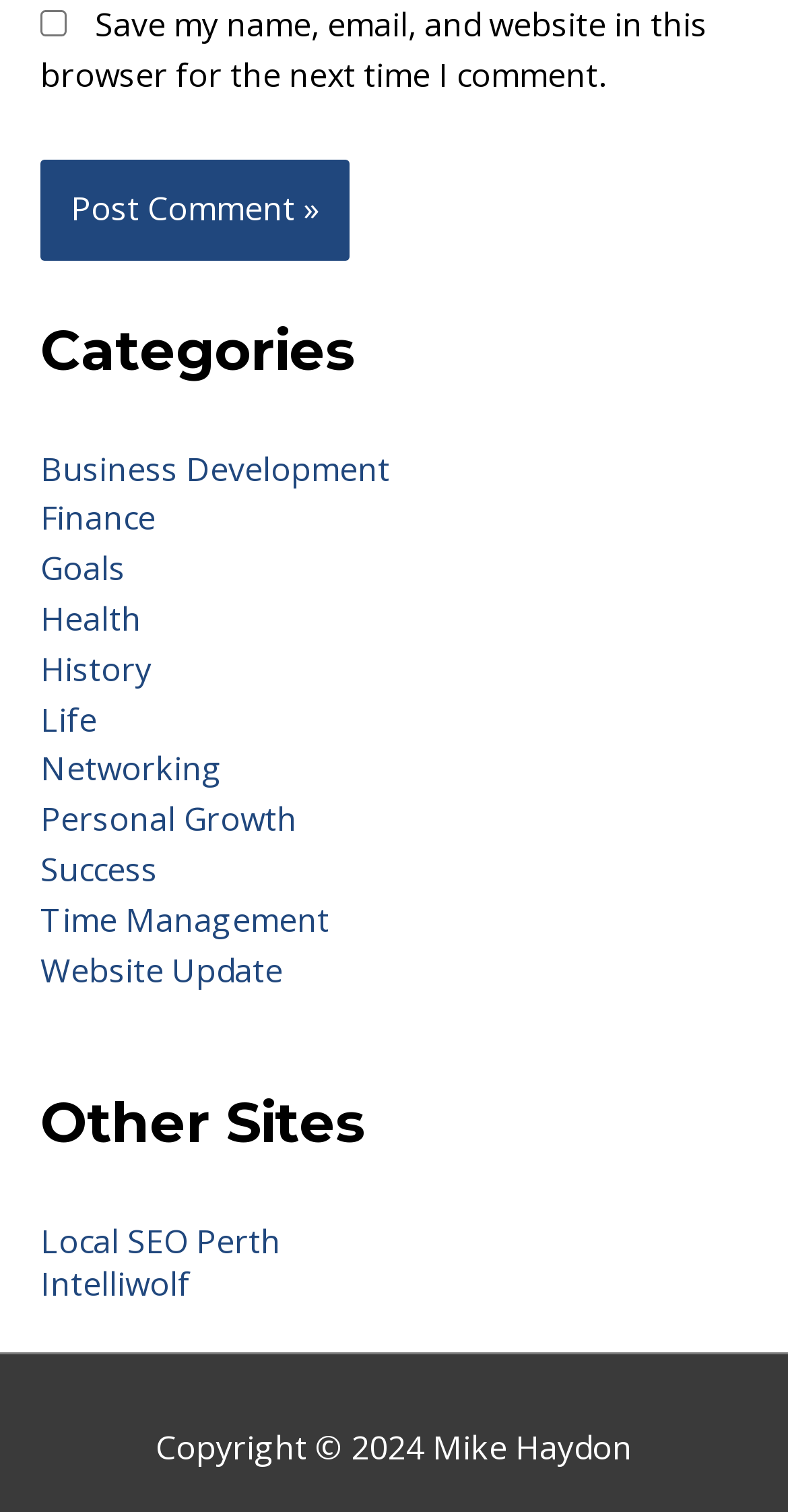Respond to the question below with a single word or phrase: How many other sites are listed?

2